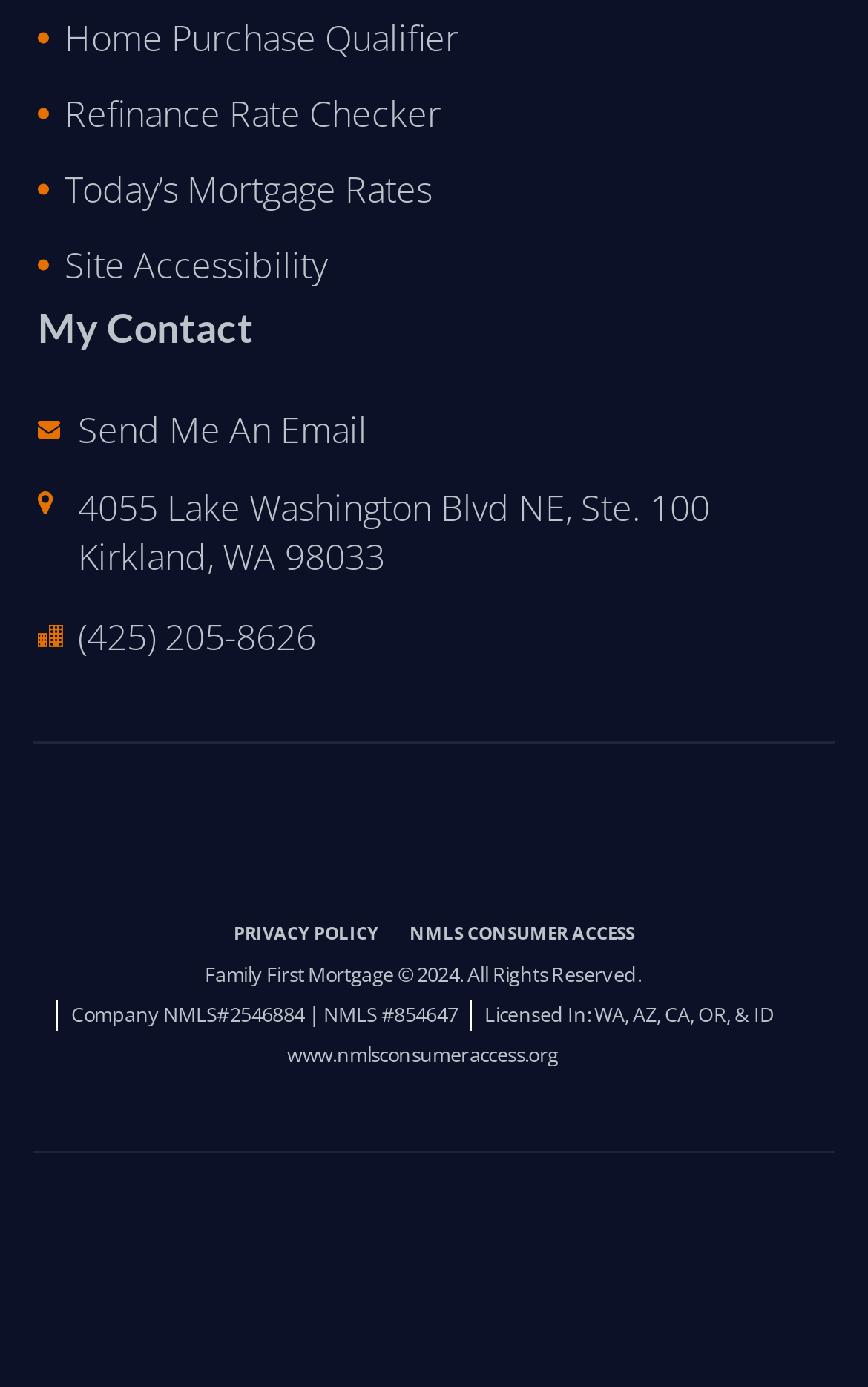Determine the bounding box coordinates of the region that needs to be clicked to achieve the task: "Visit NMLS consumer access".

[0.331, 0.746, 0.643, 0.775]